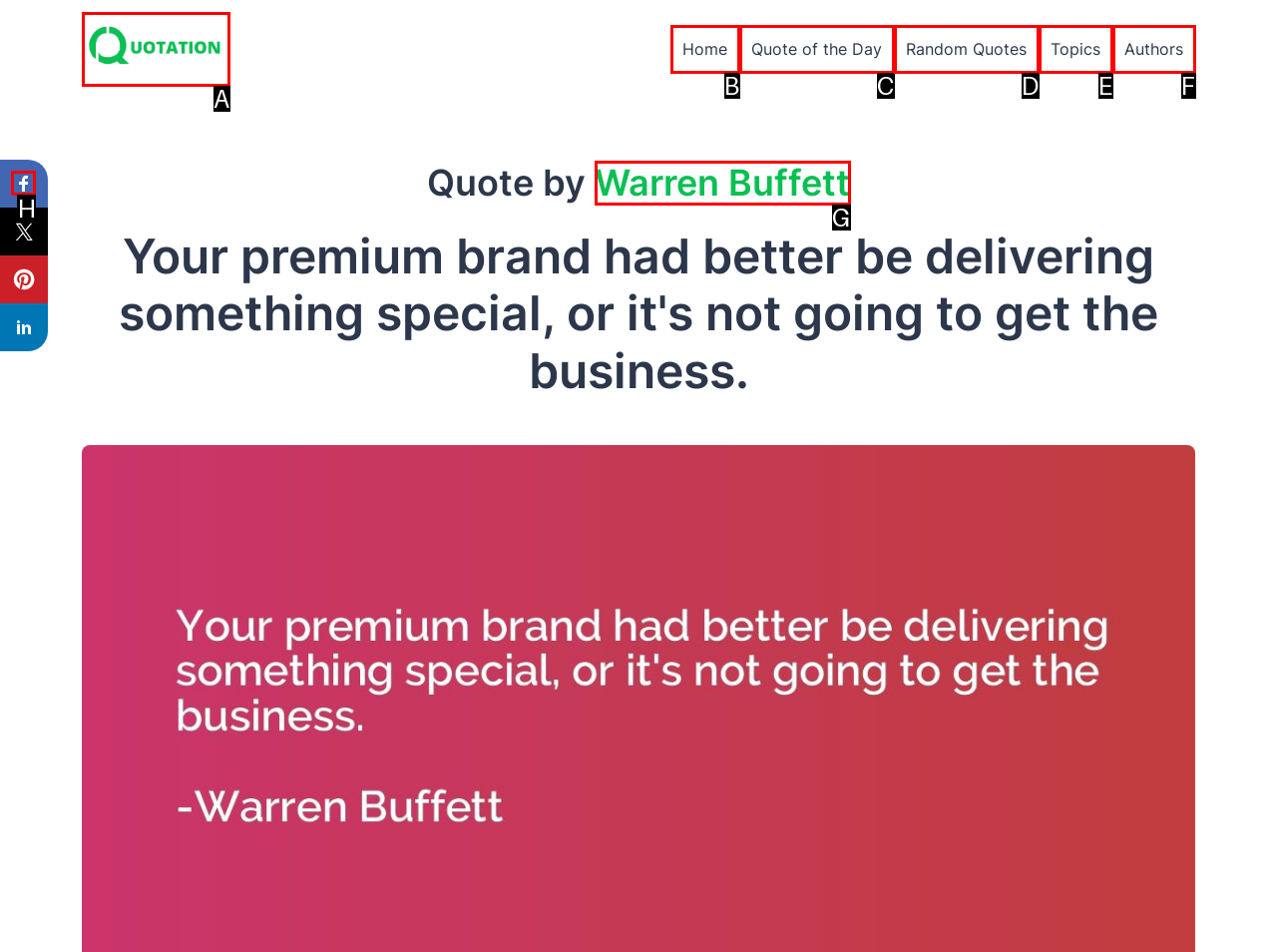Identify the correct letter of the UI element to click for this task: Click on the 'Assessments' link
Respond with the letter from the listed options.

None